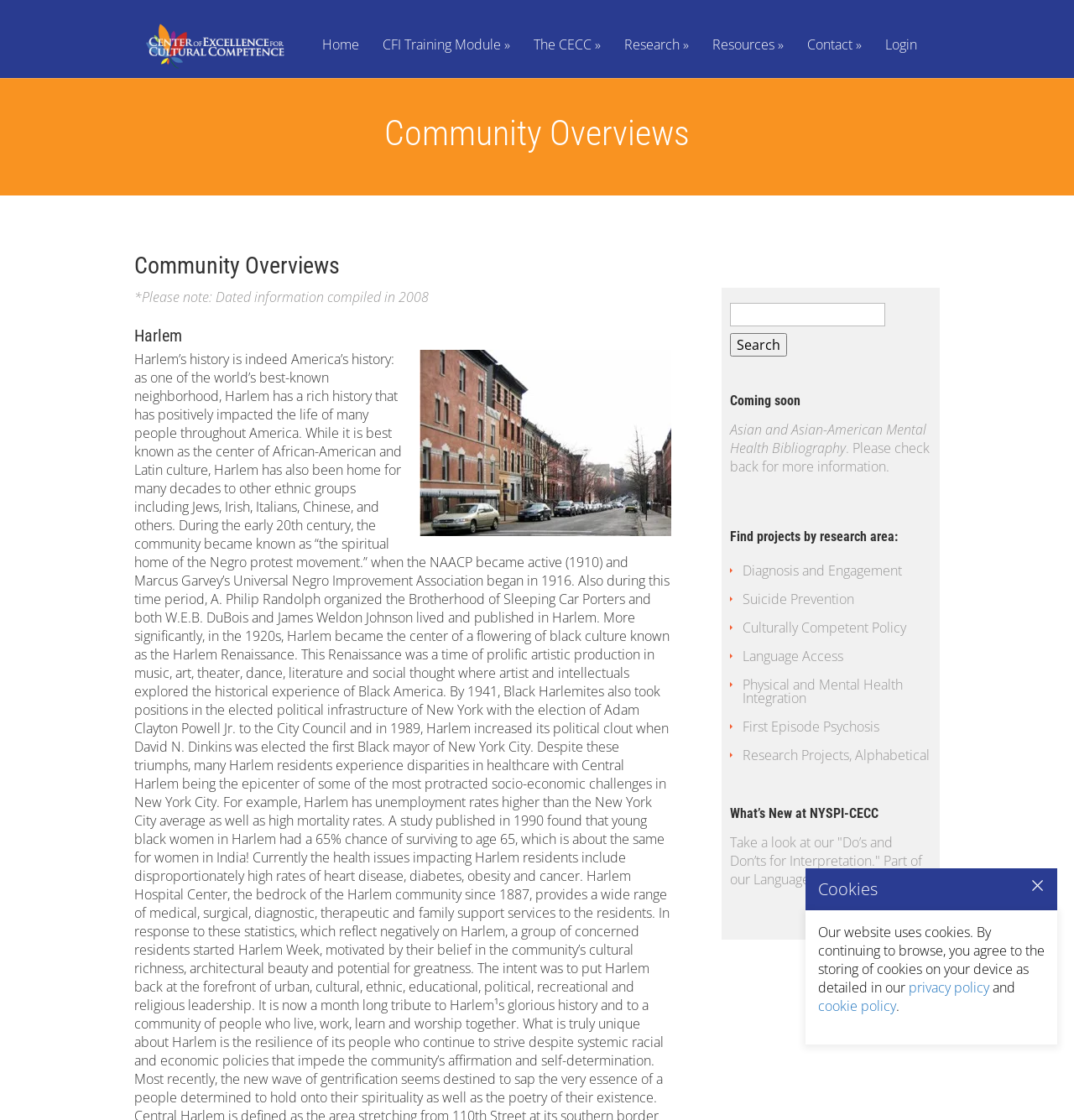Give a comprehensive overview of the webpage, including key elements.

This webpage is about New York City cultural competence, specifically focusing on Harlem, Inwood, and Washington Heights neighborhoods. At the top, there is a logo image accompanied by a link. Below the logo, there is a navigation menu with links to "Home", "CFI Training Module", "The CECC", "Research", "Resources", "Contact", and "Login".

The main content of the page is divided into several sections. The first section is titled "Community Overviews" and has a subheading with the same name. Below the subheading, there is a note stating that the information was compiled in 2008. The section also includes a heading for "Harlem" with an accompanying image.

To the right of the "Community Overviews" section, there is a search bar with a label "Search for:" and a button to initiate the search. Below the search bar, there is a heading "Coming soon" with some text about an upcoming Asian and Asian-American Mental Health Bibliography.

Further down, there is a section titled "Find projects by research area:" with links to various research areas such as "Diagnosis and Engagement", "Suicide Prevention", and "Language Access". Below this section, there is a heading "What’s New at NYSPI-CECC" with some text about a "Do’s and Don’ts for Interpretation" guide and a link to the "Language Access Initiative".

At the bottom of the page, there is a notice about the website's use of cookies, with links to the privacy policy and cookie policy.